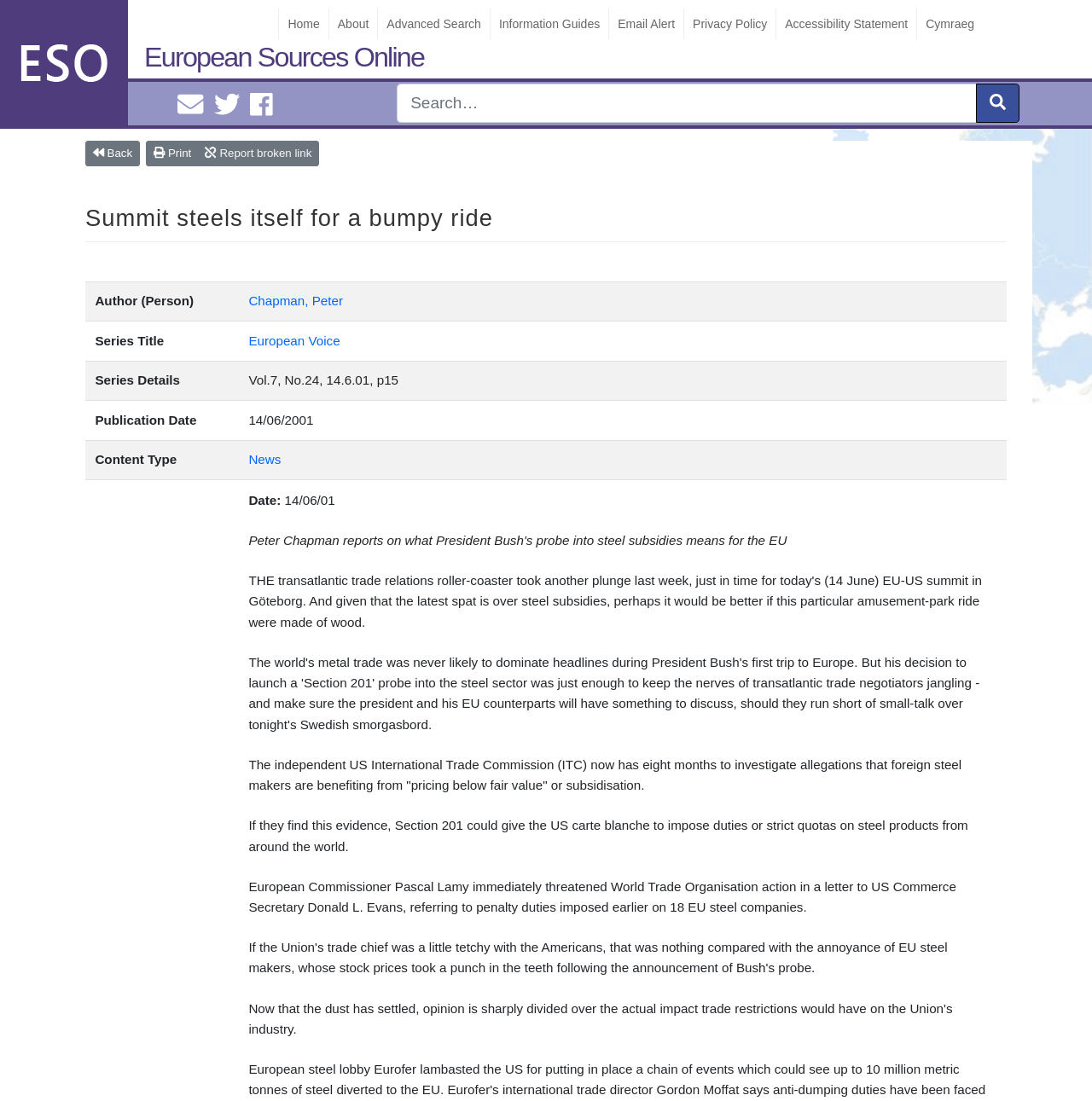Please find the bounding box coordinates of the section that needs to be clicked to achieve this instruction: "View Advanced Search".

[0.346, 0.008, 0.448, 0.036]